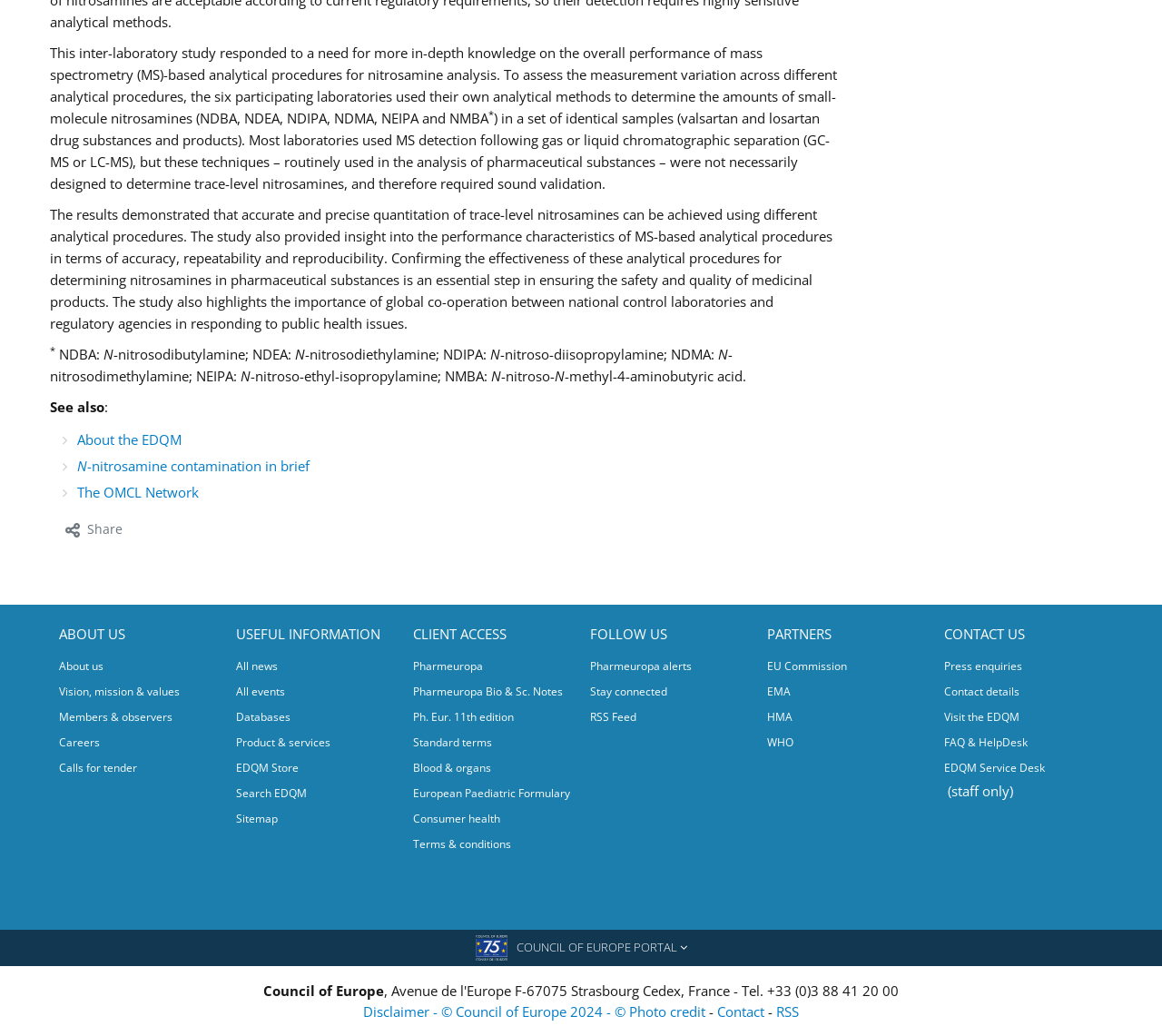Locate the bounding box coordinates of the element that needs to be clicked to carry out the instruction: "Contact Todd Walker via email". The coordinates should be given as four float numbers ranging from 0 to 1, i.e., [left, top, right, bottom].

None